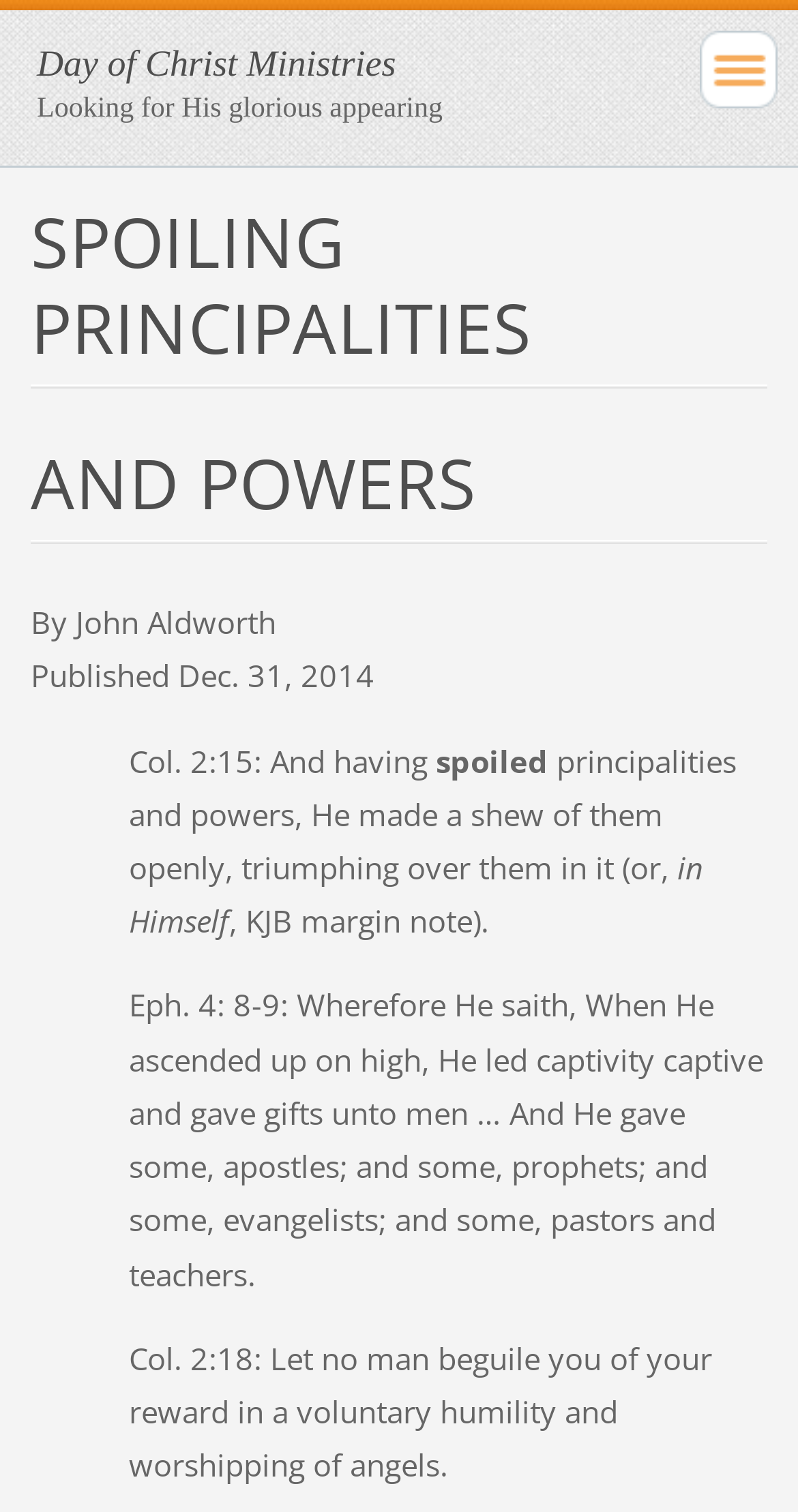When was the article published?
Based on the screenshot, respond with a single word or phrase.

Dec. 31, 2014